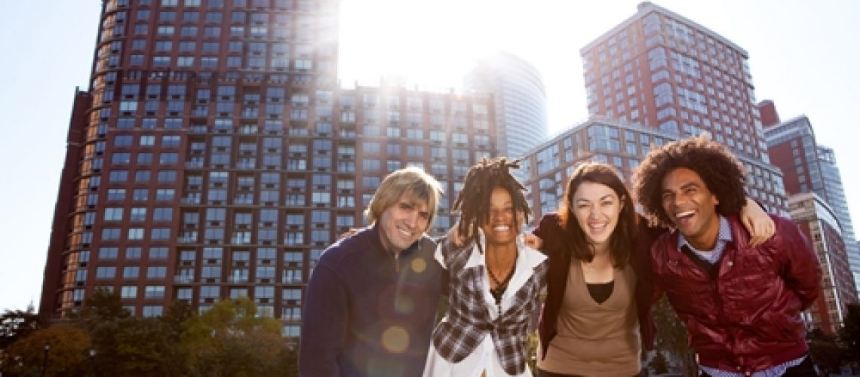What is the mood conveyed by the image?
Using the image, provide a detailed and thorough answer to the question.

The image conveys a sense of camaraderie and happiness, as the four individuals are standing together with arms around each other, and the sun is shining brightly, creating a warm ambiance, which suggests a cheerful and celebratory mood.